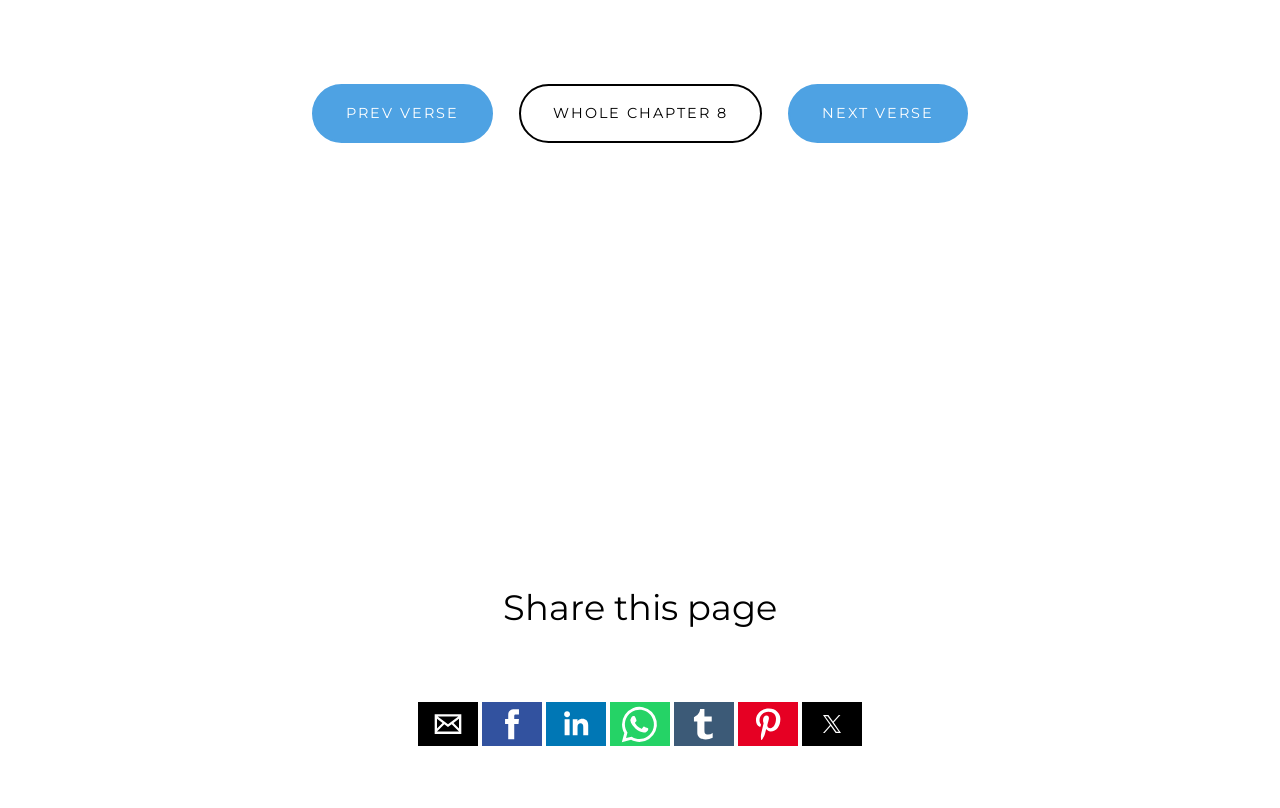What is the position of the 'NEXT VERSE' link?
Please provide a comprehensive answer based on the information in the image.

I analyzed the bounding box coordinates of the 'NEXT VERSE' link, which are [0.615, 0.104, 0.756, 0.177]. Comparing these coordinates with others, I found that the link is positioned on the right side of the webpage.